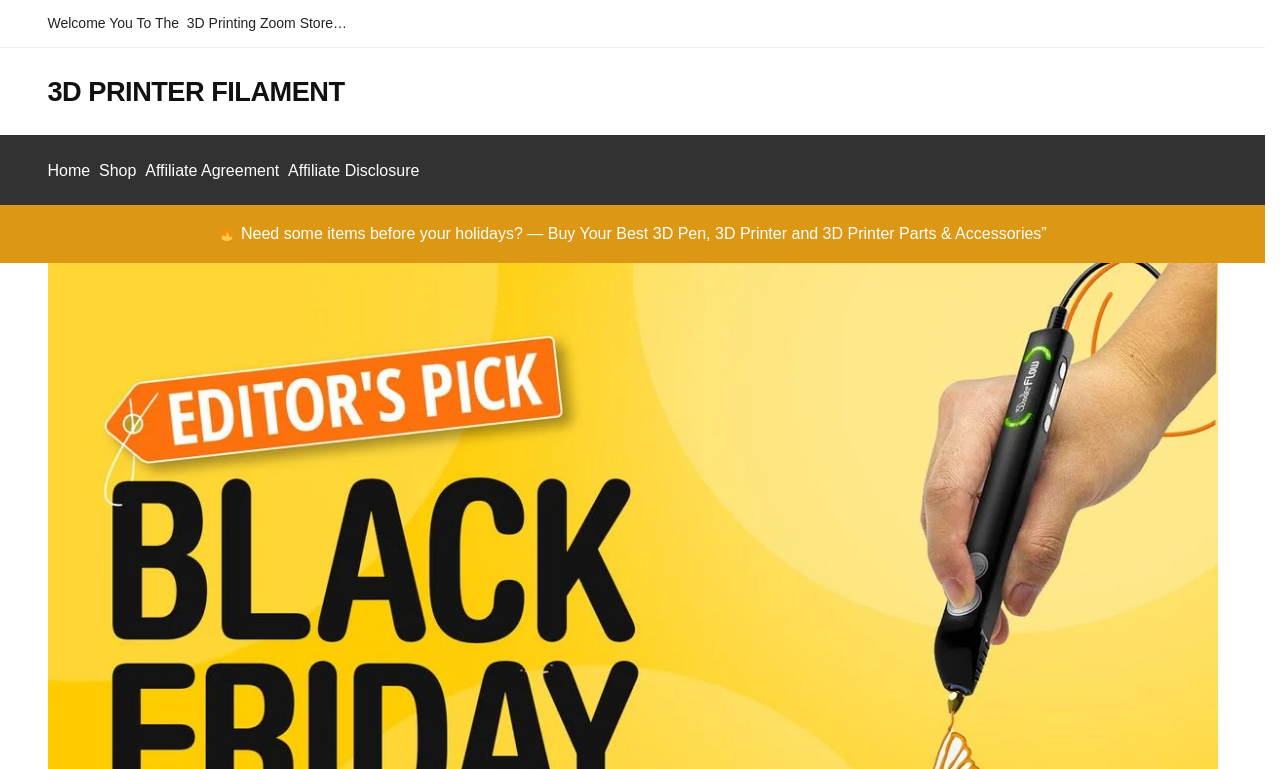Summarize the webpage with a detailed and informative caption.

The webpage appears to be an e-commerce store focused on 3D printing products. At the top, there is a welcoming message that reads "Welcome You To The 3D Printing Zoom Store…" followed by a link to "3D PRINTER FILAMENT". 

Below this section, there is a primary navigation menu with four links: "Home", "Shop", "Affiliate Agreement", and "Affiliate Disclosure". These links are aligned horizontally and take up about half of the screen width.

On the lower half of the screen, there is a promotional section. It starts with a fire emoji 🔥, indicating a sense of urgency or a hot deal. Next to the emoji, there is a text that reads "Need some items before your holidays? — Buy Your Best 3D Pen, 3D Printer and 3D Printer Parts & Accessories”. This section seems to be encouraging visitors to make a purchase before the holidays.